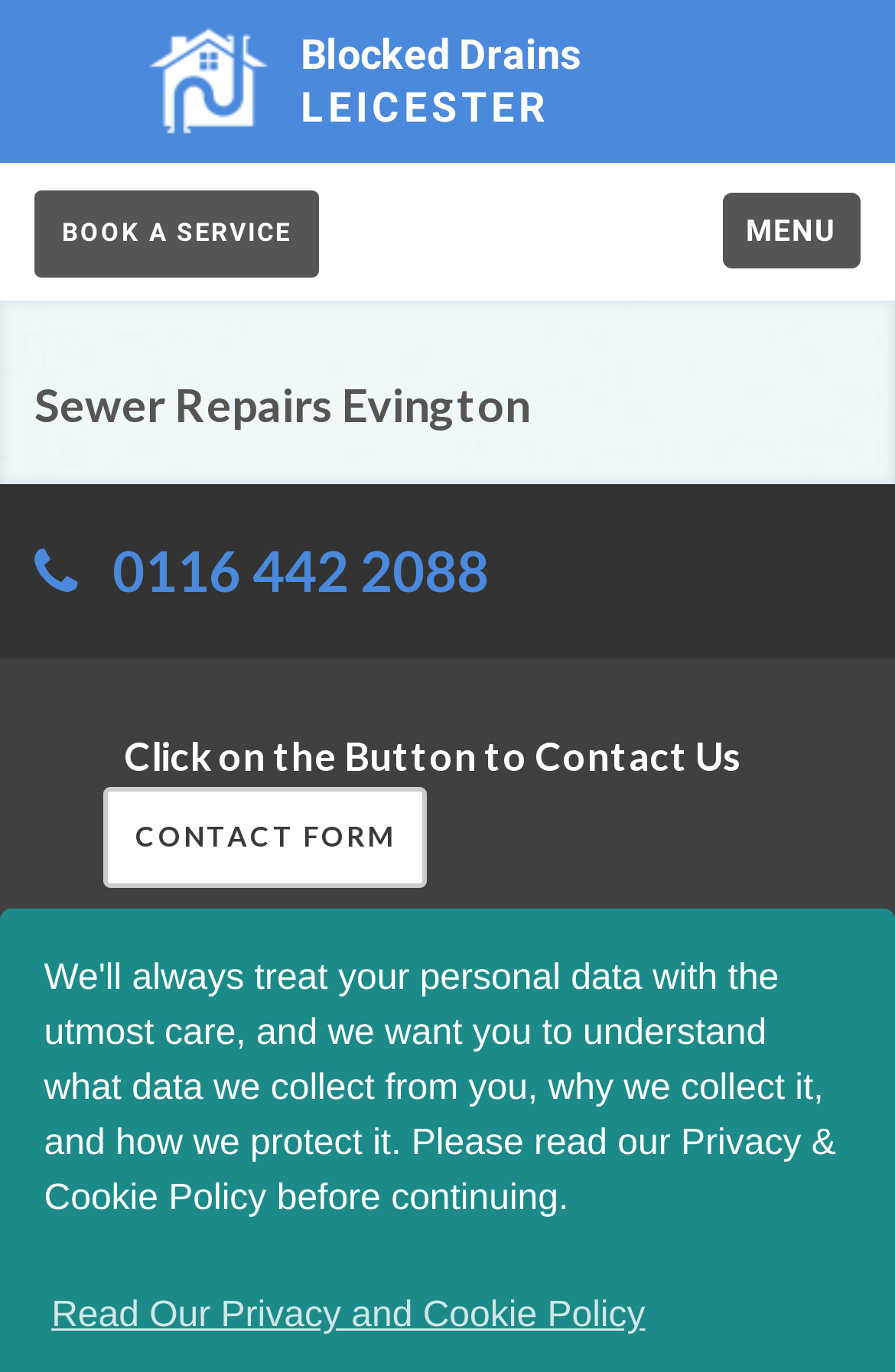Please find the main title text of this webpage.

Sewer Repairs Evington